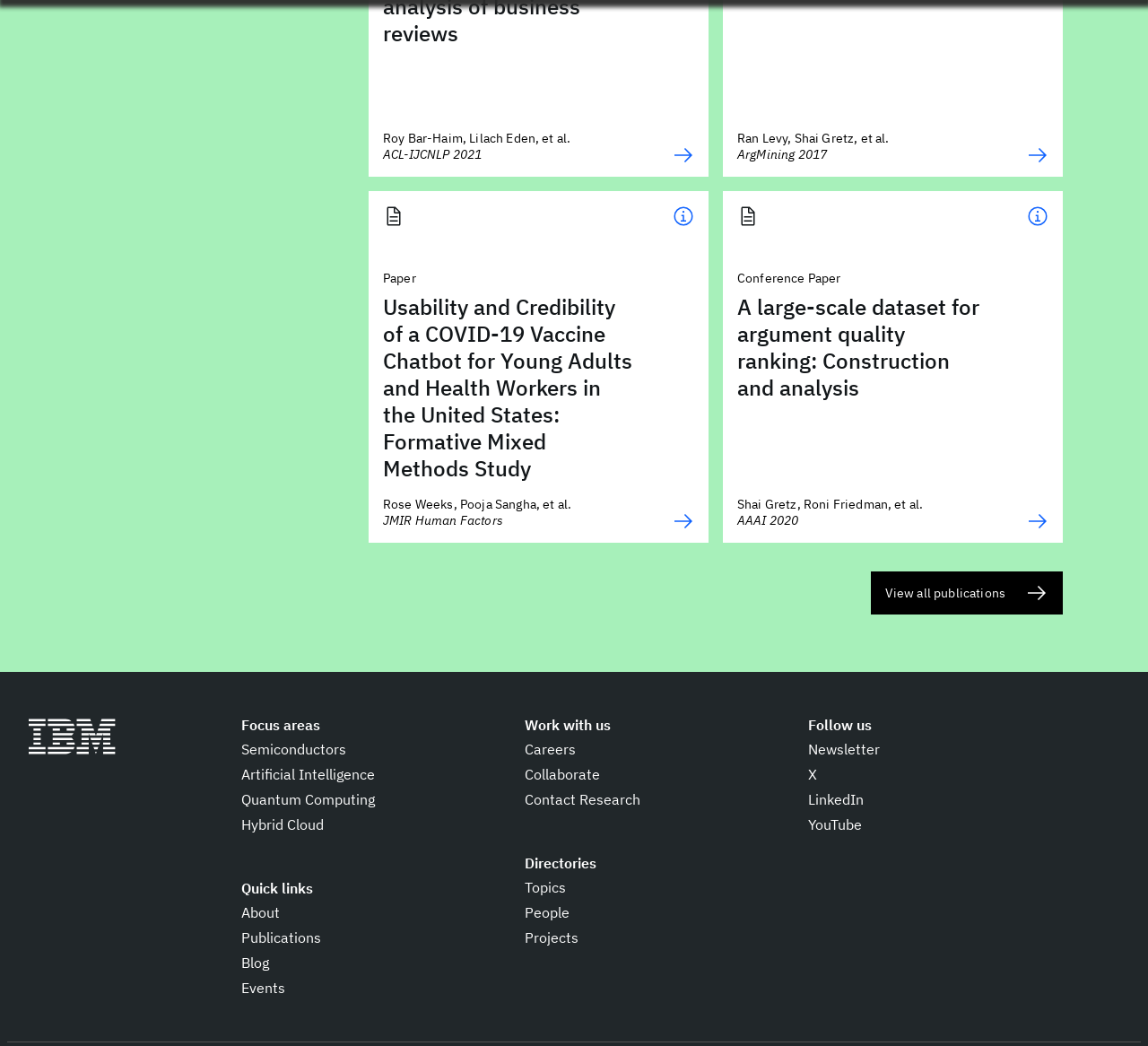Determine the bounding box coordinates of the section I need to click to execute the following instruction: "Go to the IBM homepage". Provide the coordinates as four float numbers between 0 and 1, i.e., [left, top, right, bottom].

[0.012, 0.673, 0.113, 0.736]